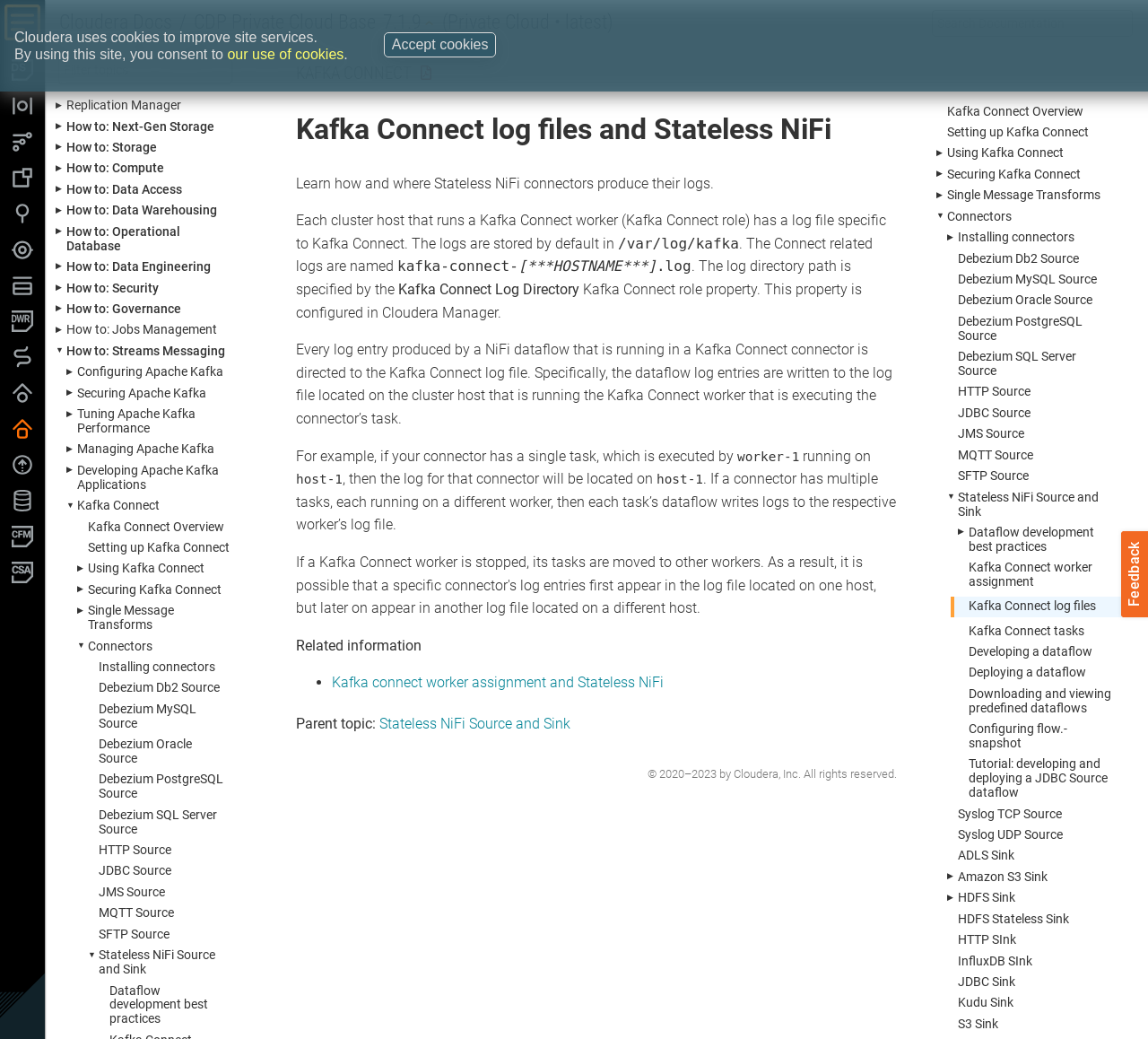Locate the bounding box coordinates of the clickable area to execute the instruction: "Go to the 'about me' page". Provide the coordinates as four float numbers between 0 and 1, represented as [left, top, right, bottom].

None